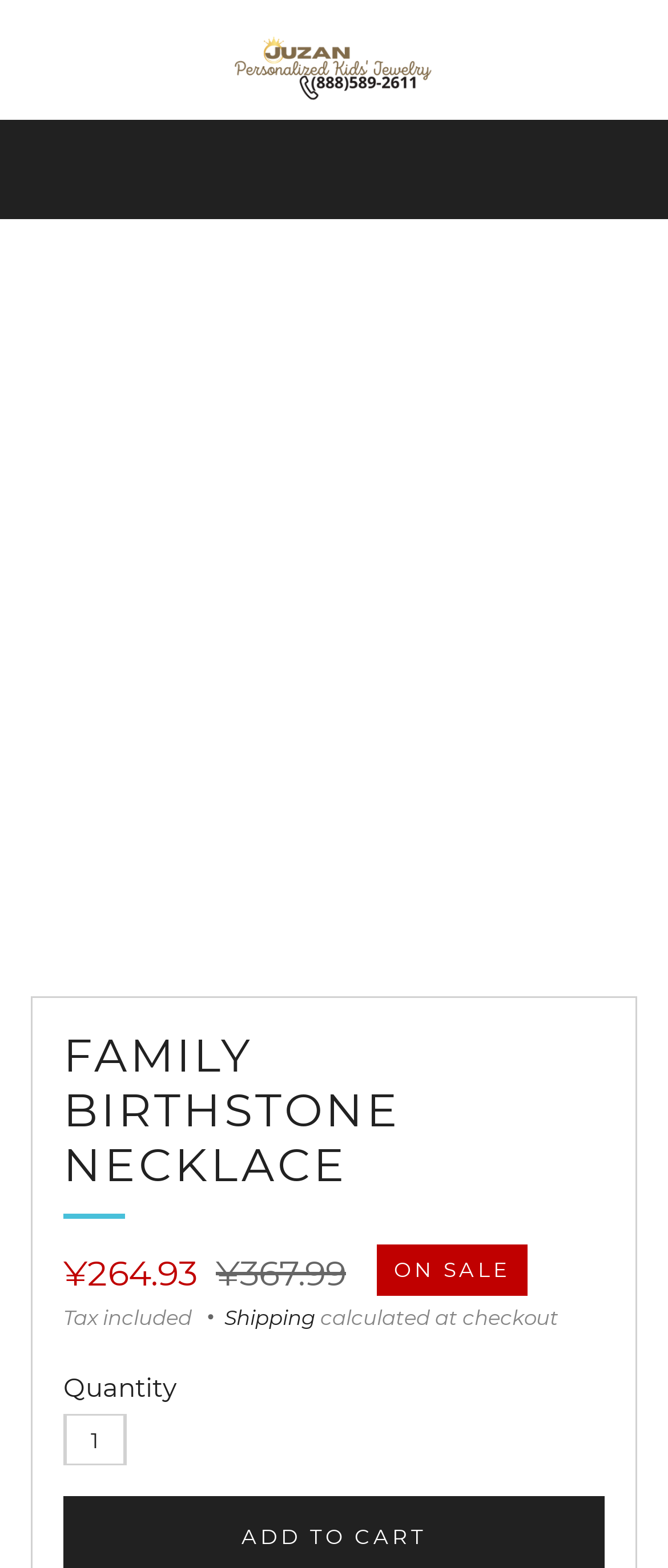Given the element description, predict the bounding box coordinates in the format (top-left x, top-left y, bottom-right x, bottom-right y). Make sure all values are between 0 and 1. Here is the element description: Go to Top

None